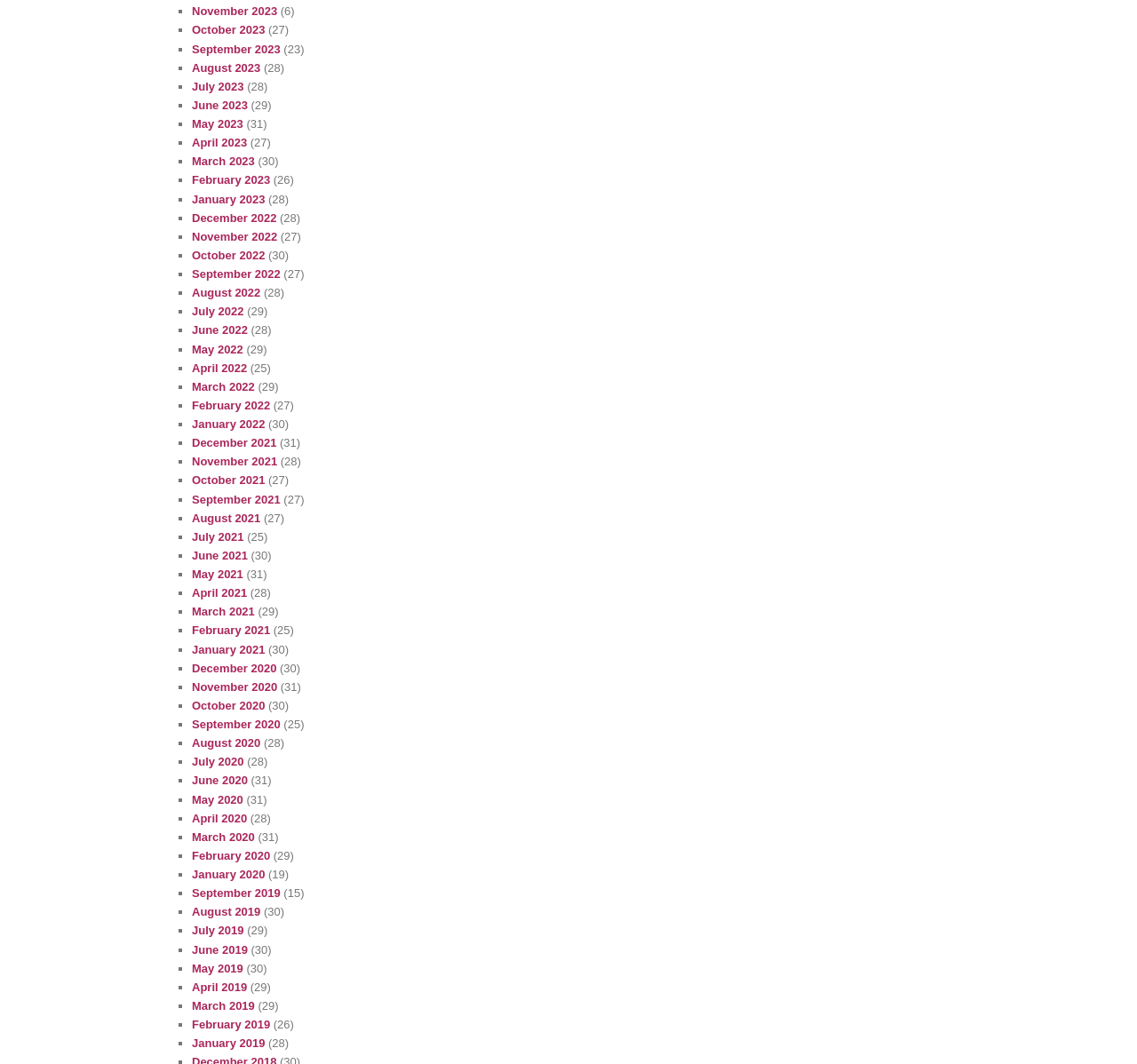What is the number in parentheses next to the link for June 2023?
Based on the image, give a one-word or short phrase answer.

29